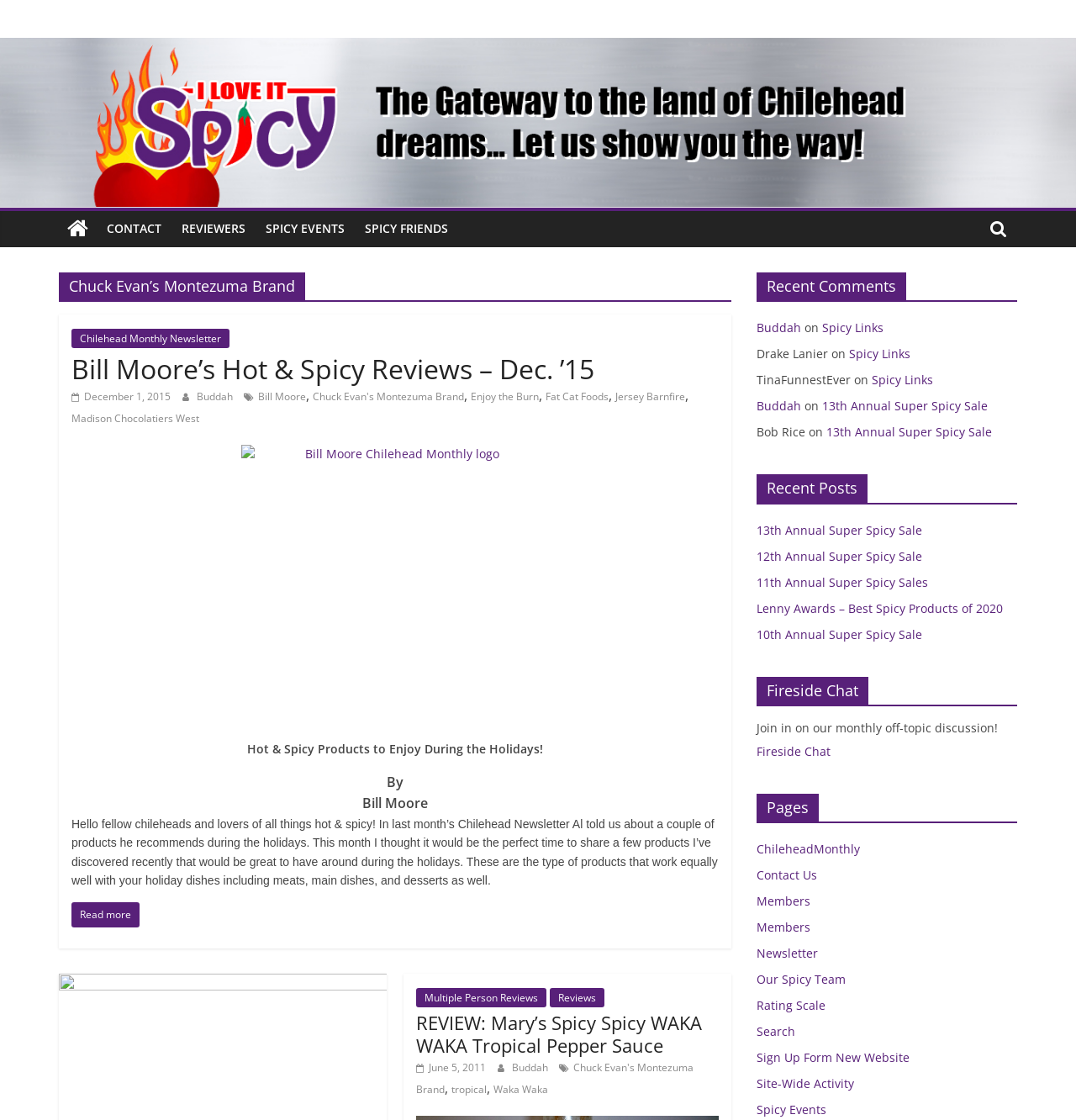Find the bounding box coordinates of the element to click in order to complete the given instruction: "Read more about Hot & Spicy Products to Enjoy During the Holidays!."

[0.066, 0.806, 0.13, 0.828]